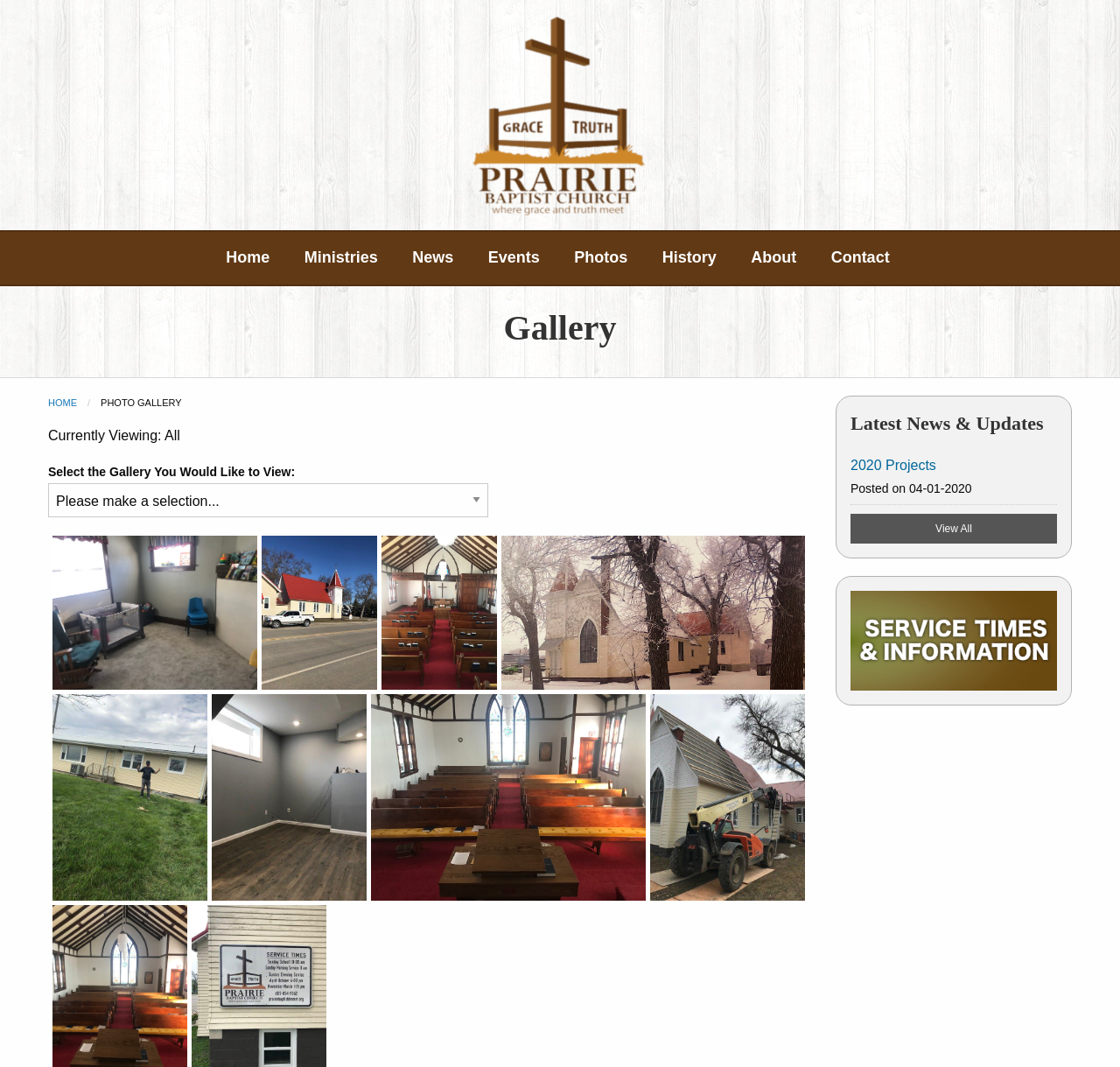Identify the bounding box for the UI element described as: "alt="Prairie Baptist Church"". The coordinates should be four float numbers between 0 and 1, i.e., [left, top, right, bottom].

[0.418, 0.1, 0.582, 0.114]